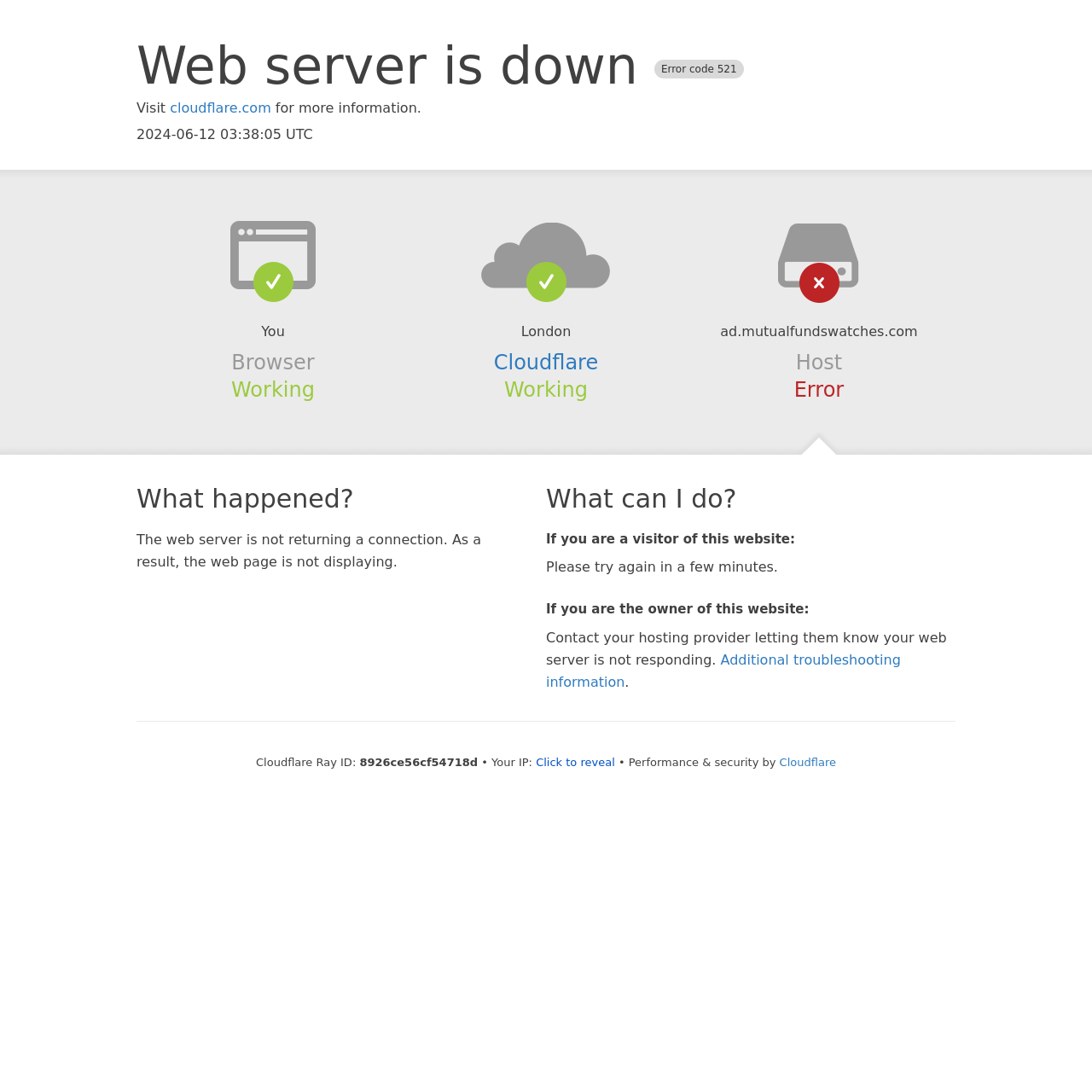Using the webpage screenshot, locate the HTML element that fits the following description and provide its bounding box: "Additional troubleshooting information".

[0.5, 0.597, 0.825, 0.632]